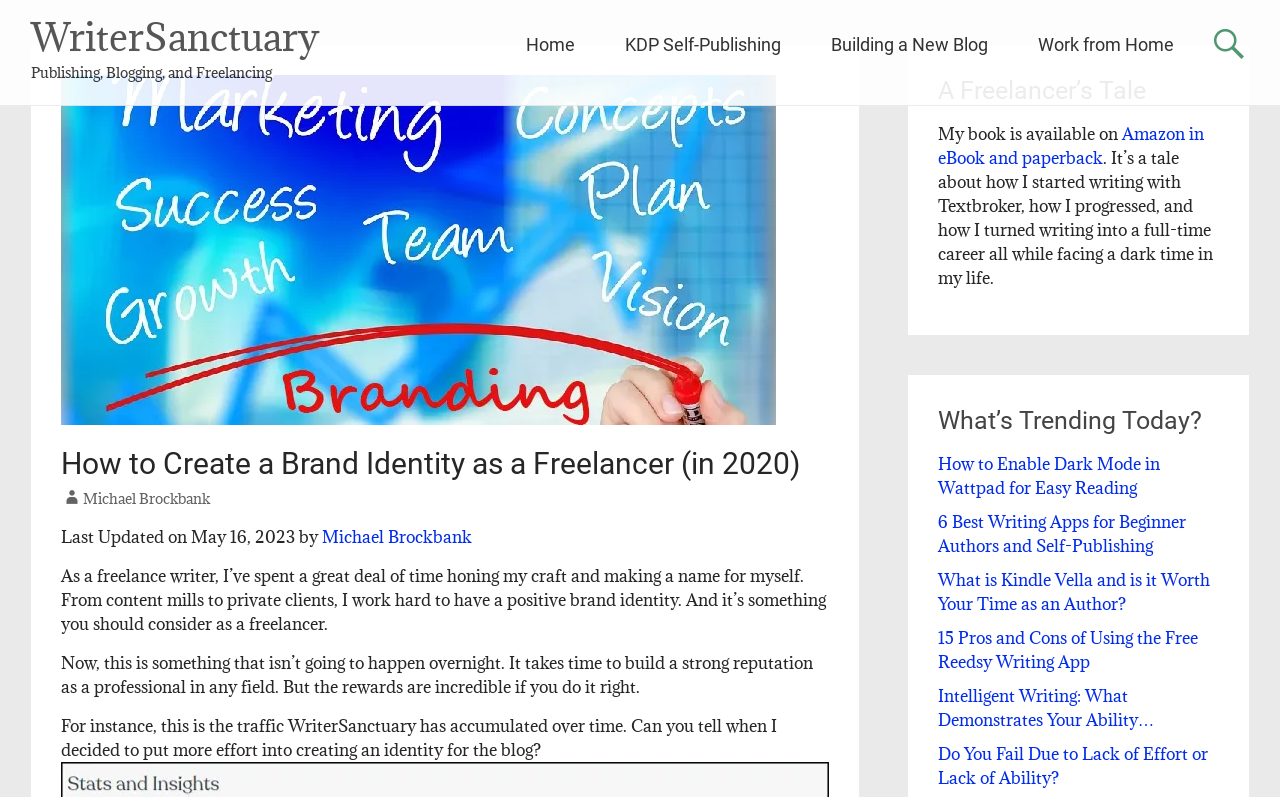What is the name of the blog?
Based on the screenshot, give a detailed explanation to answer the question.

The name of the blog can be found in the heading element with the text 'WriterSanctuary' at the top of the webpage, which is also a link.